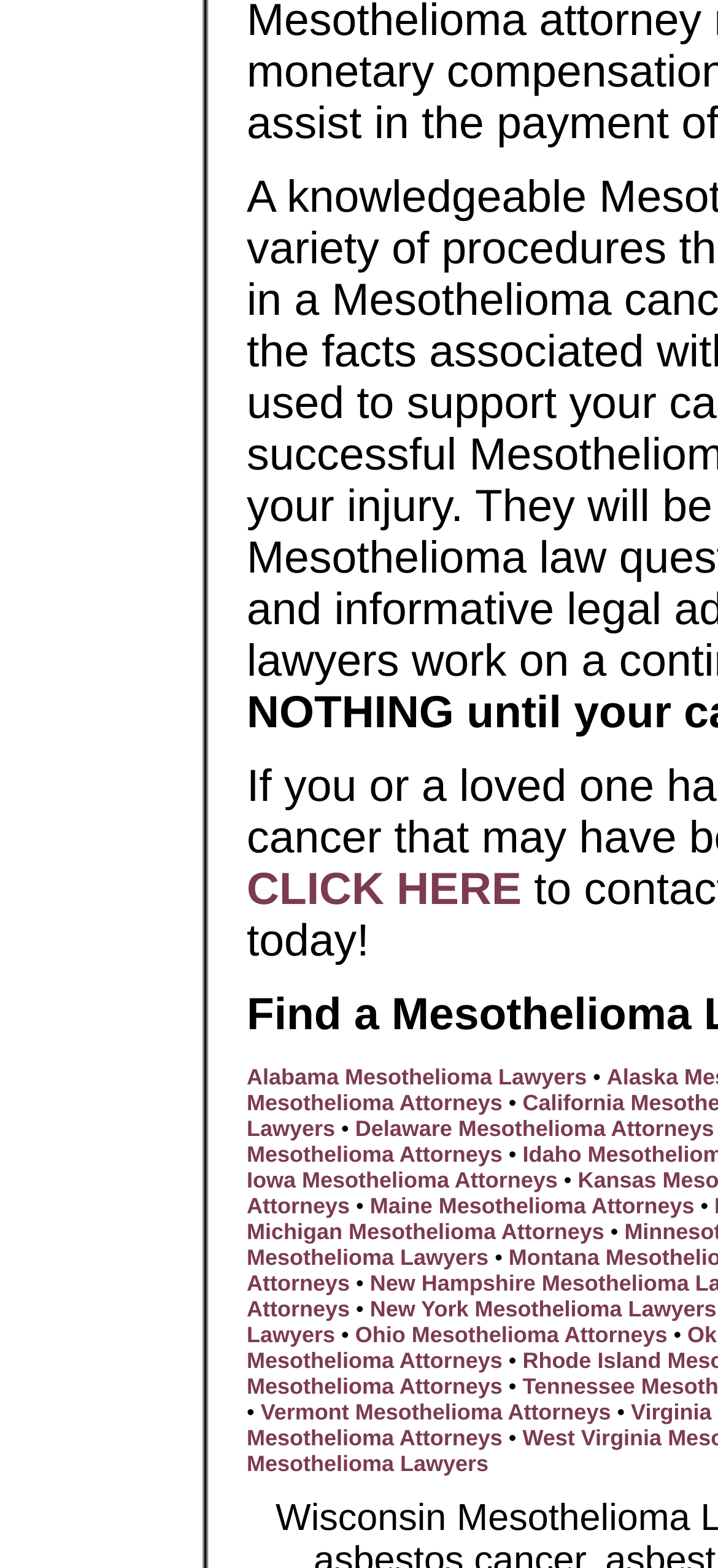Please identify the bounding box coordinates of the clickable area that will fulfill the following instruction: "Click on CLICK HERE". The coordinates should be in the format of four float numbers between 0 and 1, i.e., [left, top, right, bottom].

[0.344, 0.552, 0.726, 0.584]